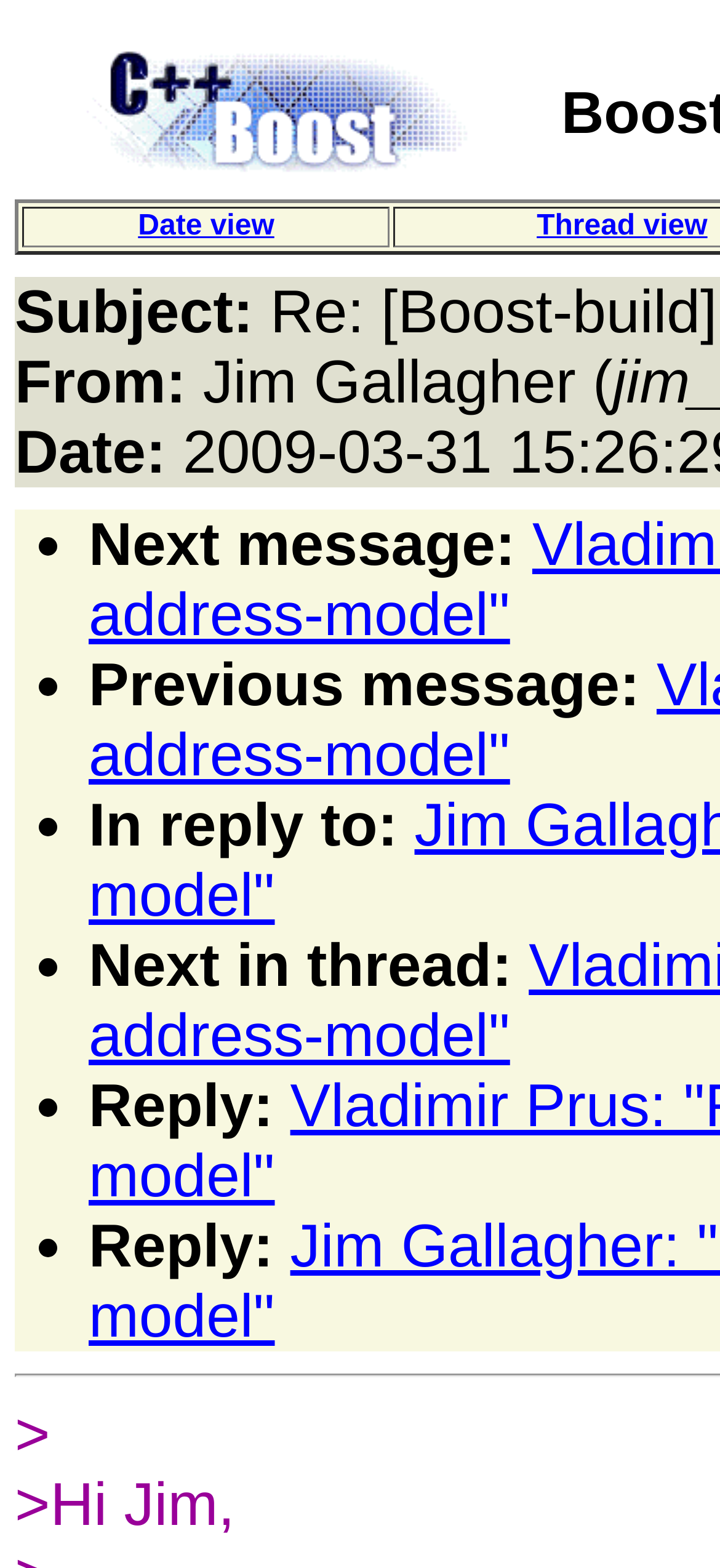Give a concise answer using only one word or phrase for this question:
What is the logo on the top left corner?

Boost logo